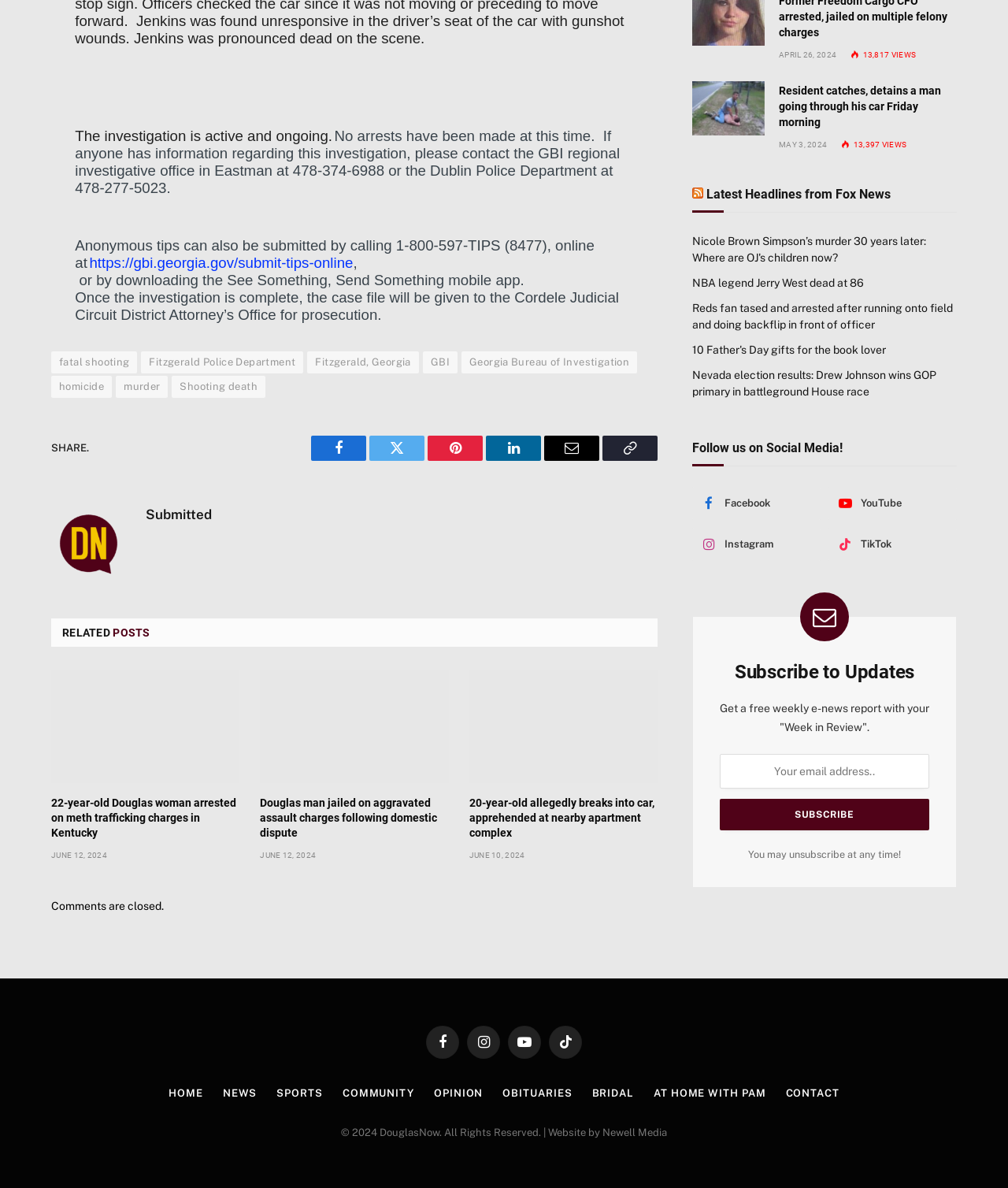Determine the bounding box coordinates for the clickable element to execute this instruction: "Read related post about 22-year-old Douglas woman arrested on meth trafficking charges in Kentucky". Provide the coordinates as four float numbers between 0 and 1, i.e., [left, top, right, bottom].

[0.051, 0.565, 0.238, 0.659]